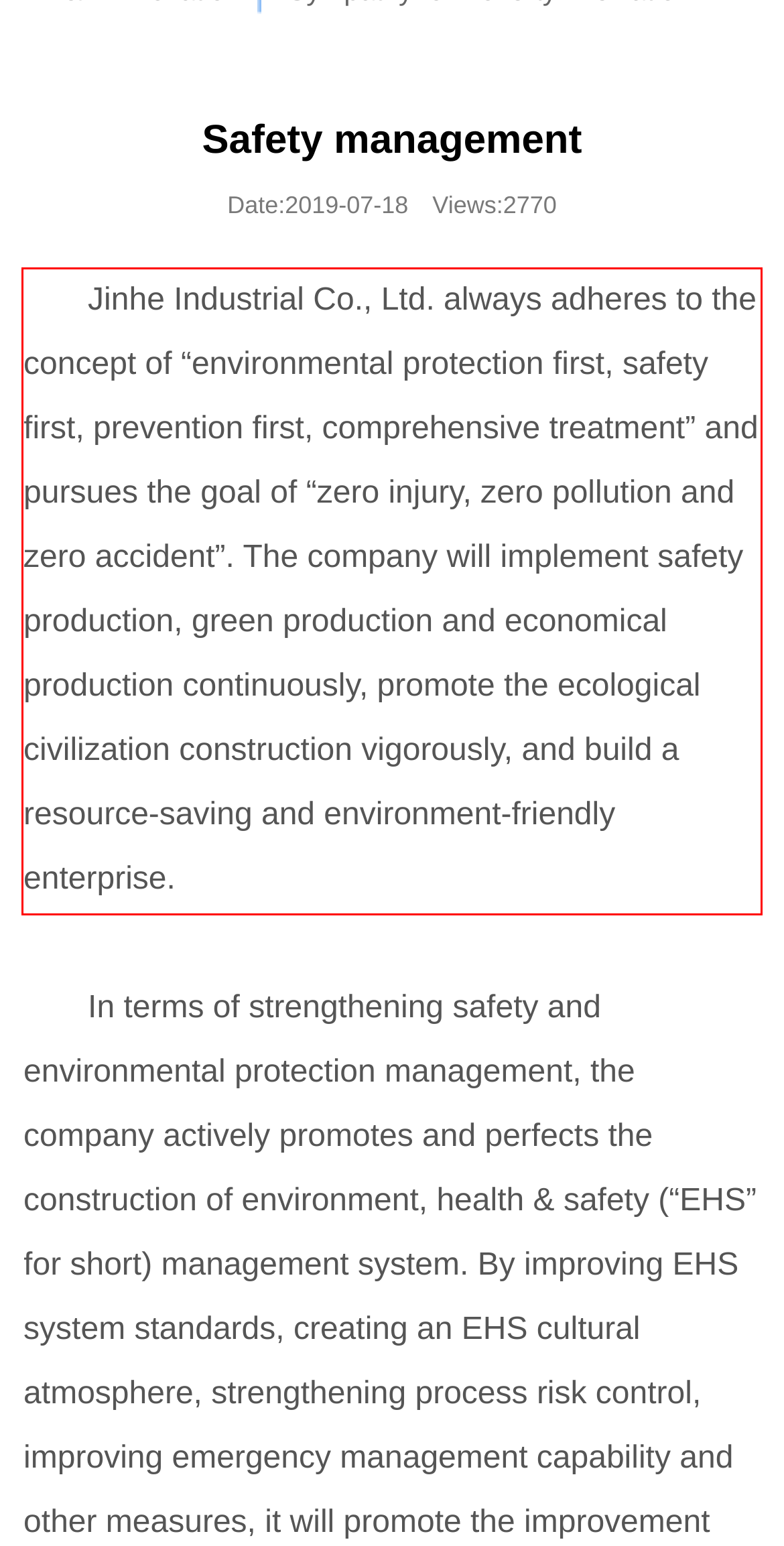Given a screenshot of a webpage containing a red bounding box, perform OCR on the text within this red bounding box and provide the text content.

Jinhe Industrial Co., Ltd. always adheres to the concept of “environmental protection first, safety first, prevention first, comprehensive treatment” and pursues the goal of “zero injury, zero pollution and zero accident”. The company will implement safety production, green production and economical production continuously, promote the ecological civilization construction vigorously, and build a resource-saving and environment-friendly enterprise.